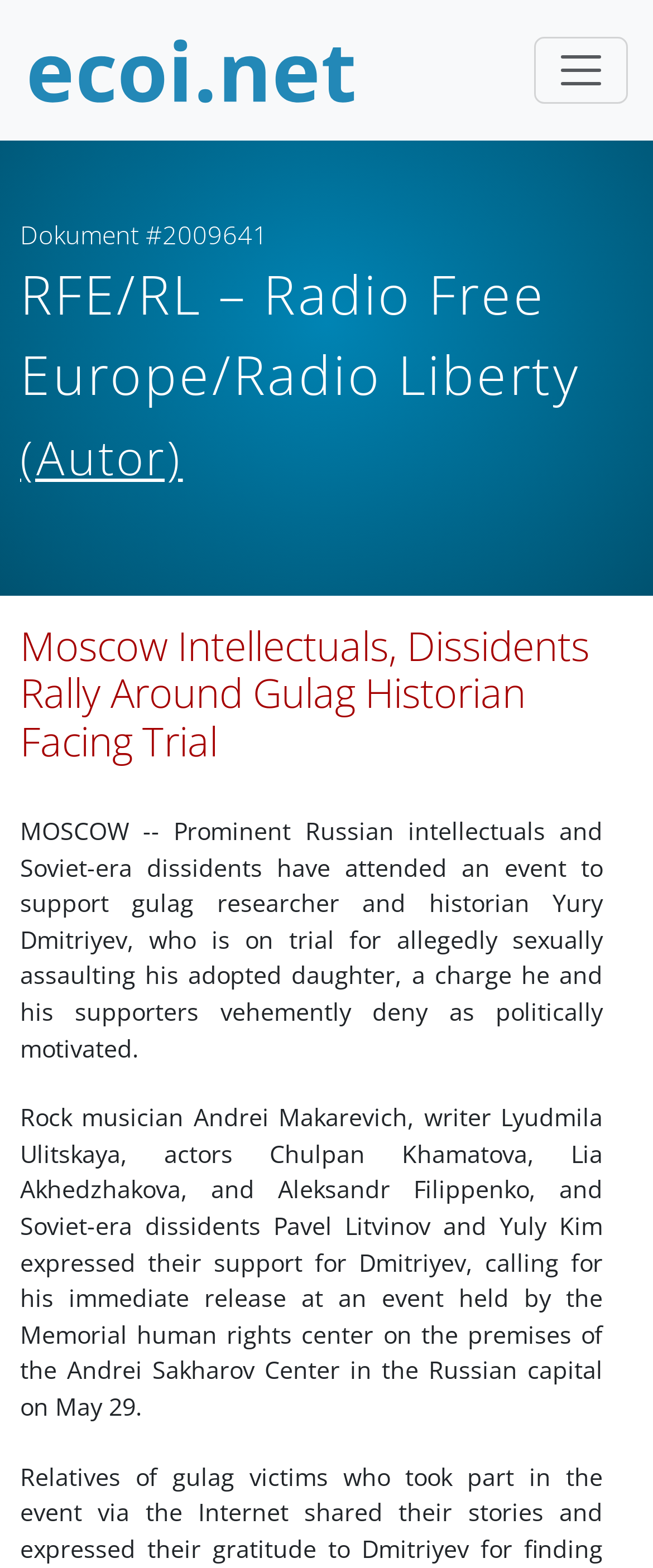What is the name of the historian on trial?
Provide a well-explained and detailed answer to the question.

The answer can be found in the StaticText element with the text 'MOSCOW -- Prominent Russian intellectuals and Soviet-era dissidents have attended an event to support gulag researcher and historian Yury Dmitriyev, who is on trial for allegedly sexually assaulting his adopted daughter, a charge he and his supporters vehemently deny as politically motivated.'